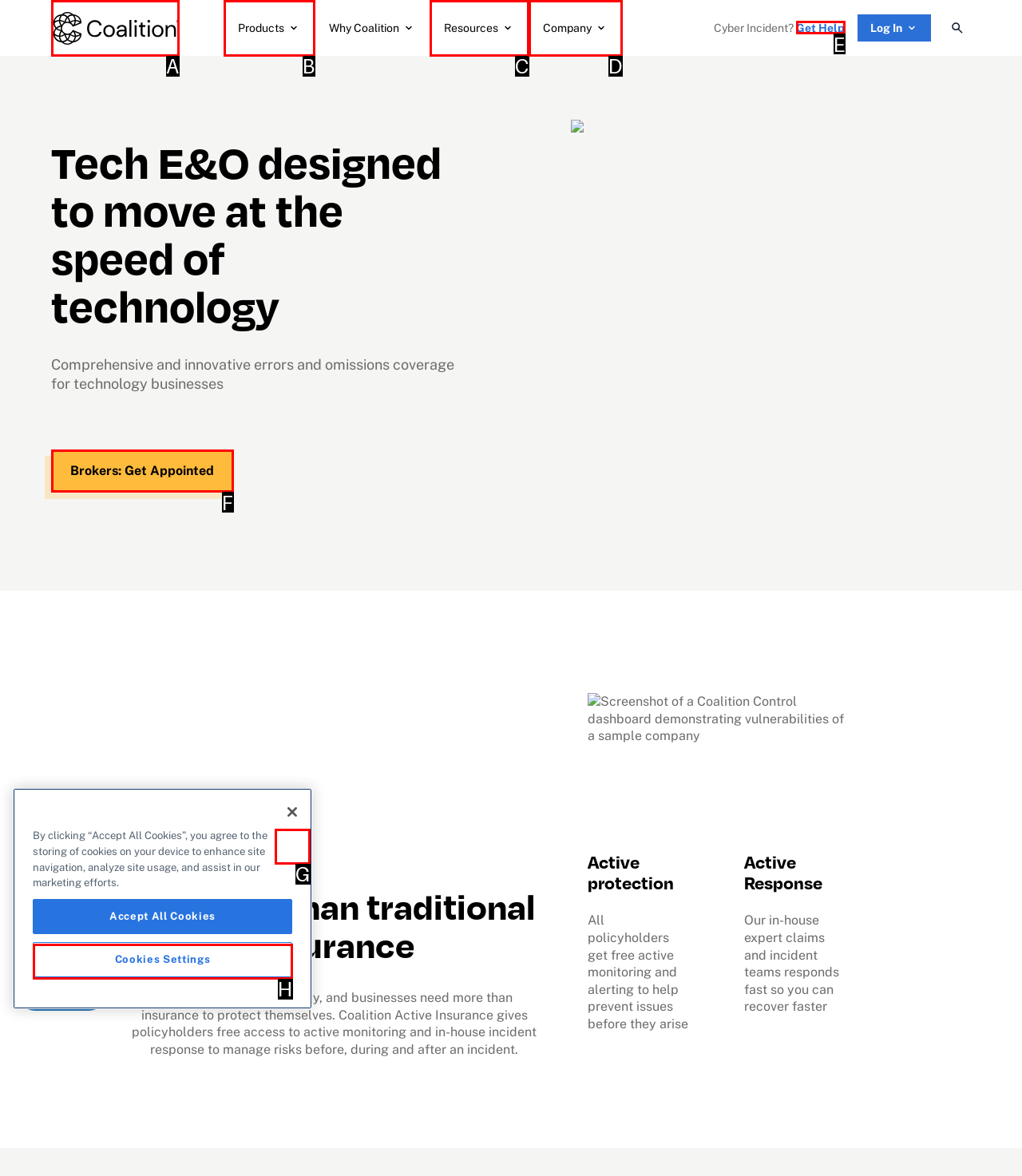Identify the bounding box that corresponds to: Accept All Cookies
Respond with the letter of the correct option from the provided choices.

H